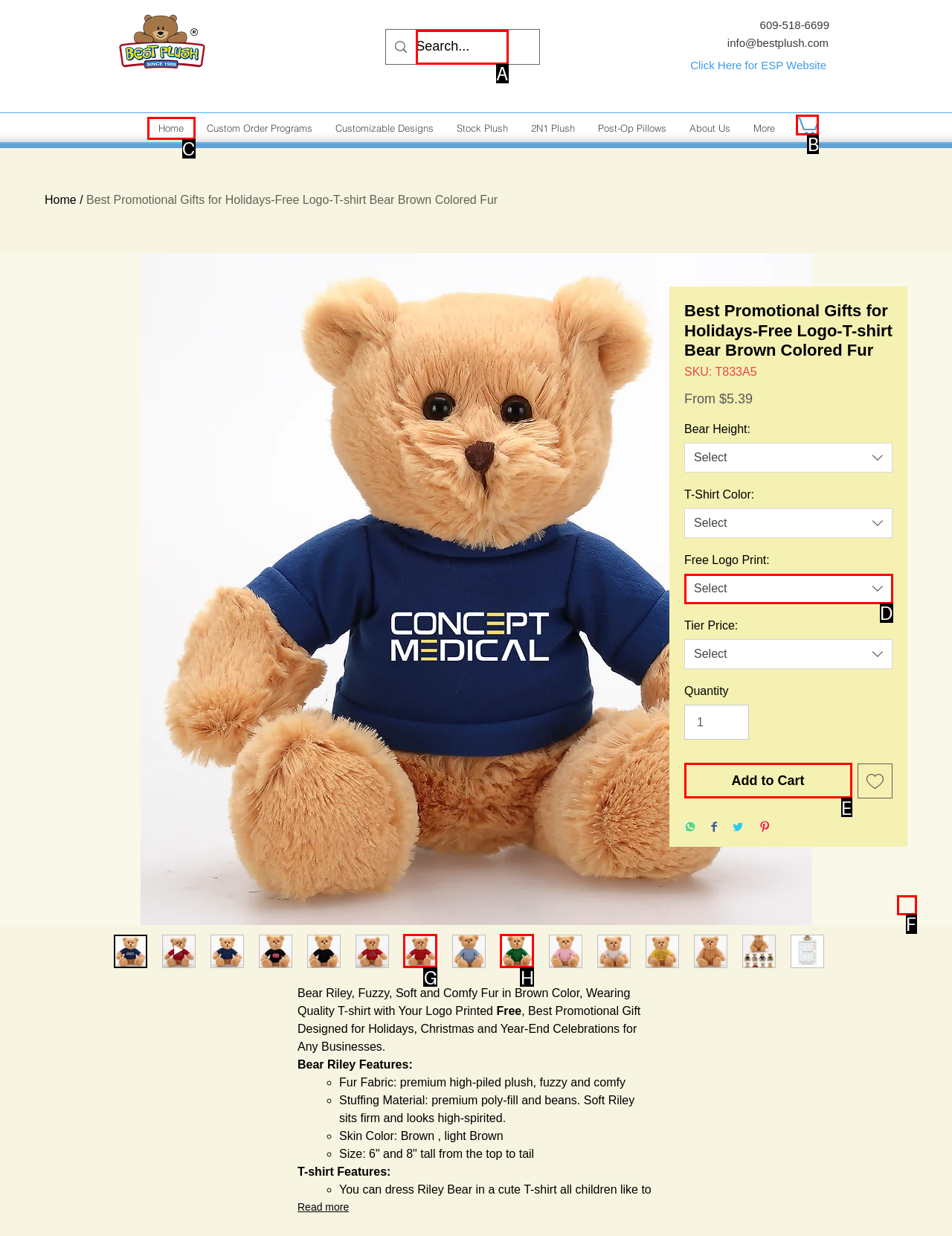Specify the letter of the UI element that should be clicked to achieve the following: View cart
Provide the corresponding letter from the choices given.

B